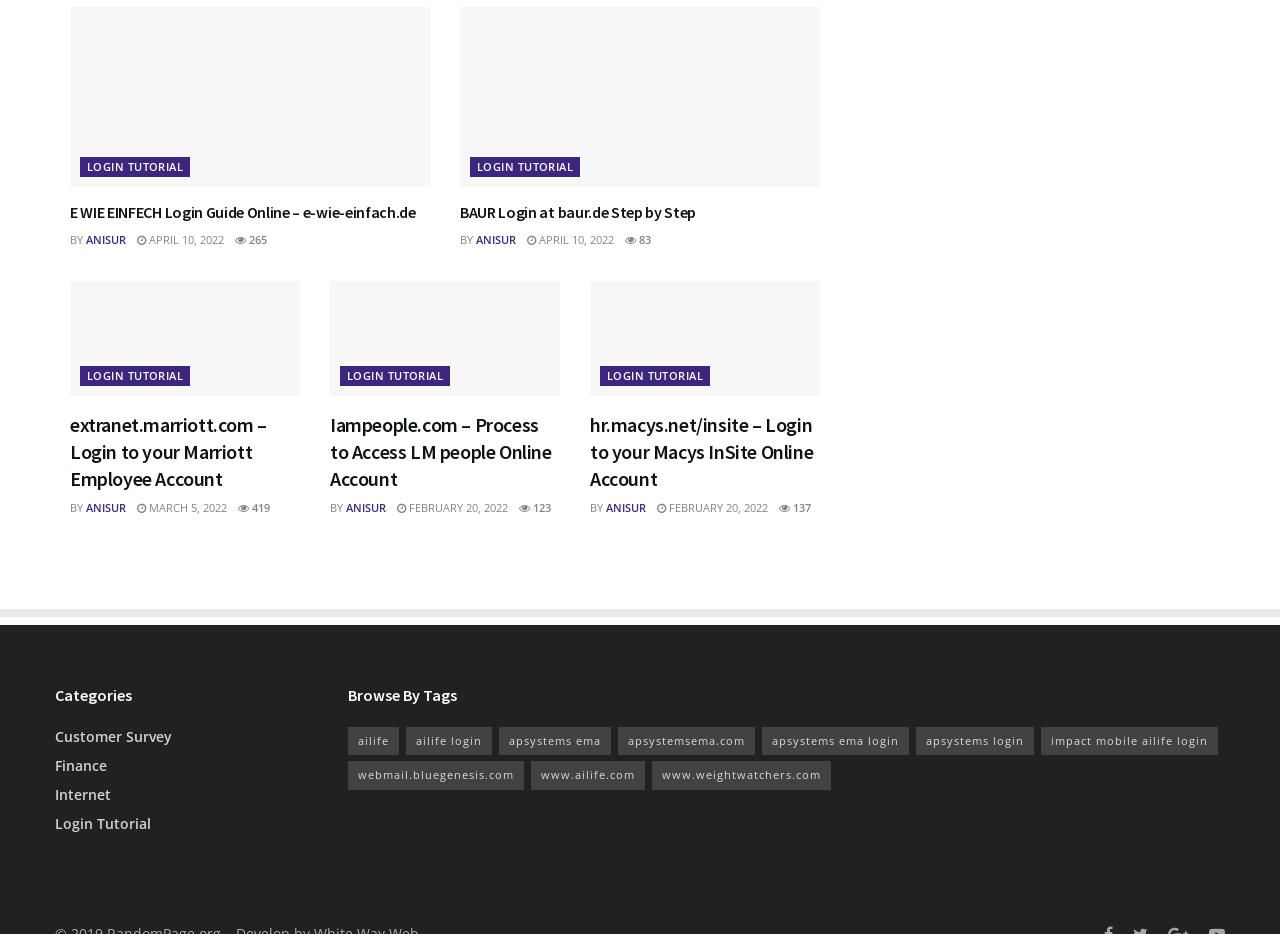Provide the bounding box coordinates of the HTML element described by the text: "Internet".

[0.043, 0.84, 0.087, 0.861]